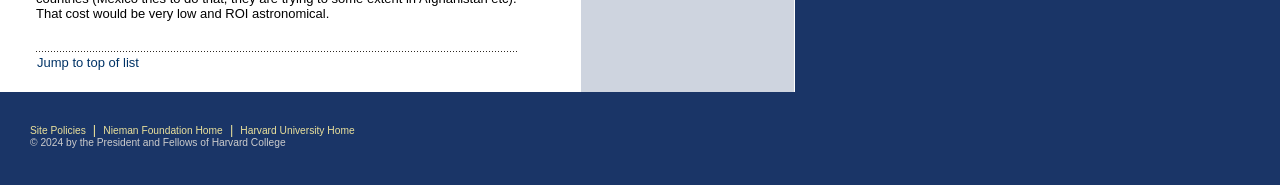How many links are in the footer?
Carefully analyze the image and provide a detailed answer to the question.

I counted the number of links in the footer section, which includes 'Site Policies', 'Nieman Foundation Home', 'Harvard University Home', and the copyright information is not a link. Therefore, there are 4 links in the footer.